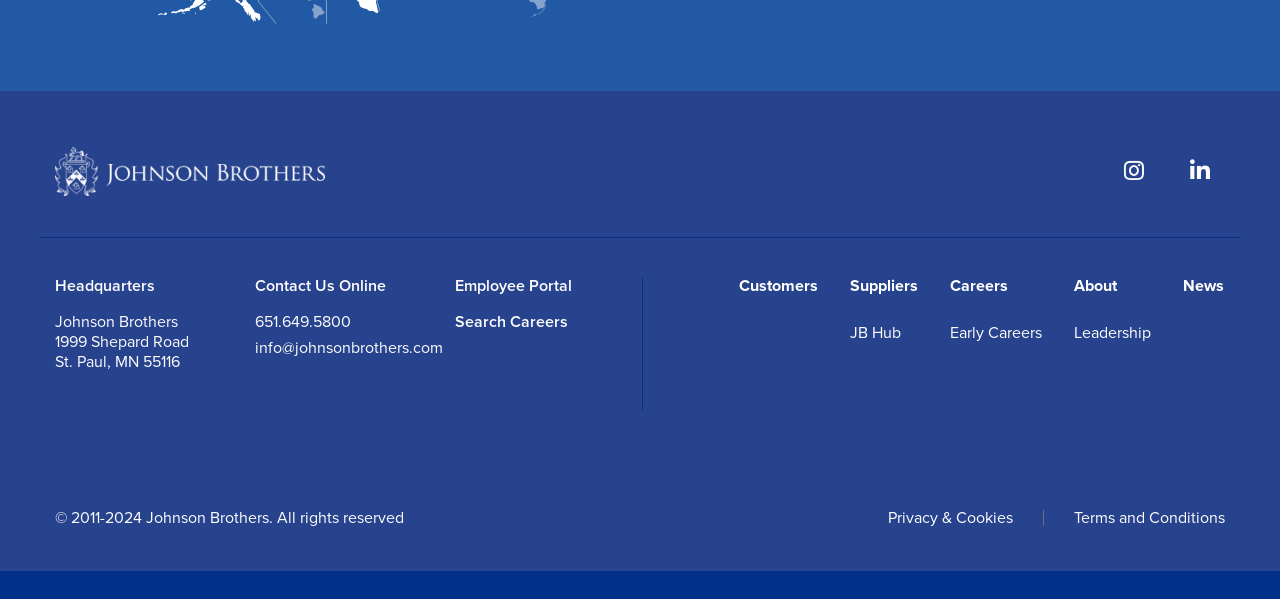Return the bounding box coordinates of the UI element that corresponds to this description: "Employee Portal". The coordinates must be given as four float numbers in the range of 0 and 1, [left, top, right, bottom].

[0.355, 0.461, 0.447, 0.494]